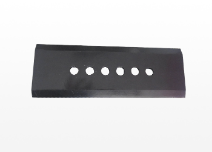What is the purpose of the evenly spaced holes on the blade?
Refer to the screenshot and answer in one word or phrase.

For use in farming equipment